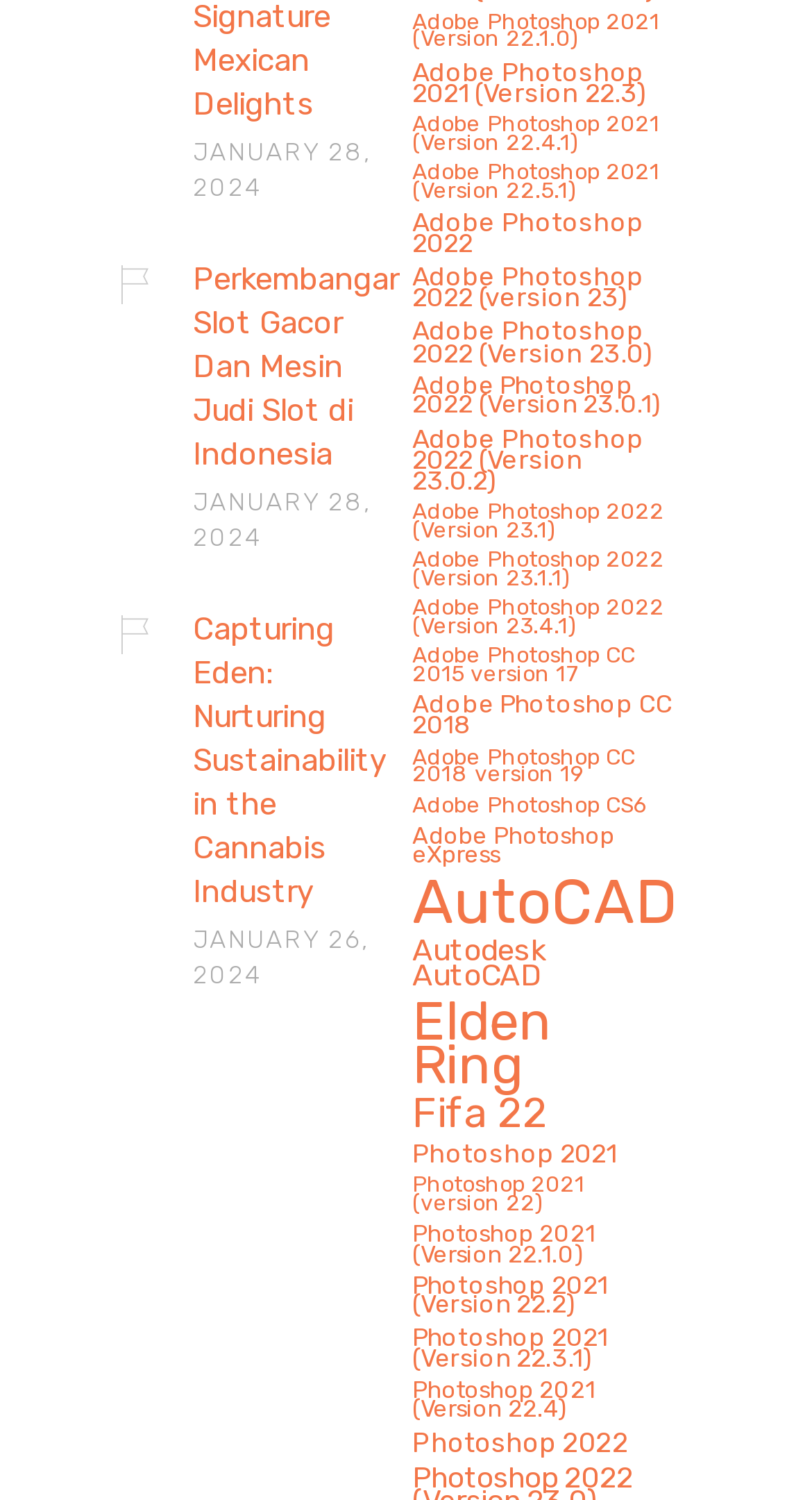Please determine the bounding box coordinates of the element's region to click in order to carry out the following instruction: "Check out Elden Ring". The coordinates should be four float numbers between 0 and 1, i.e., [left, top, right, bottom].

[0.492, 0.664, 0.844, 0.73]